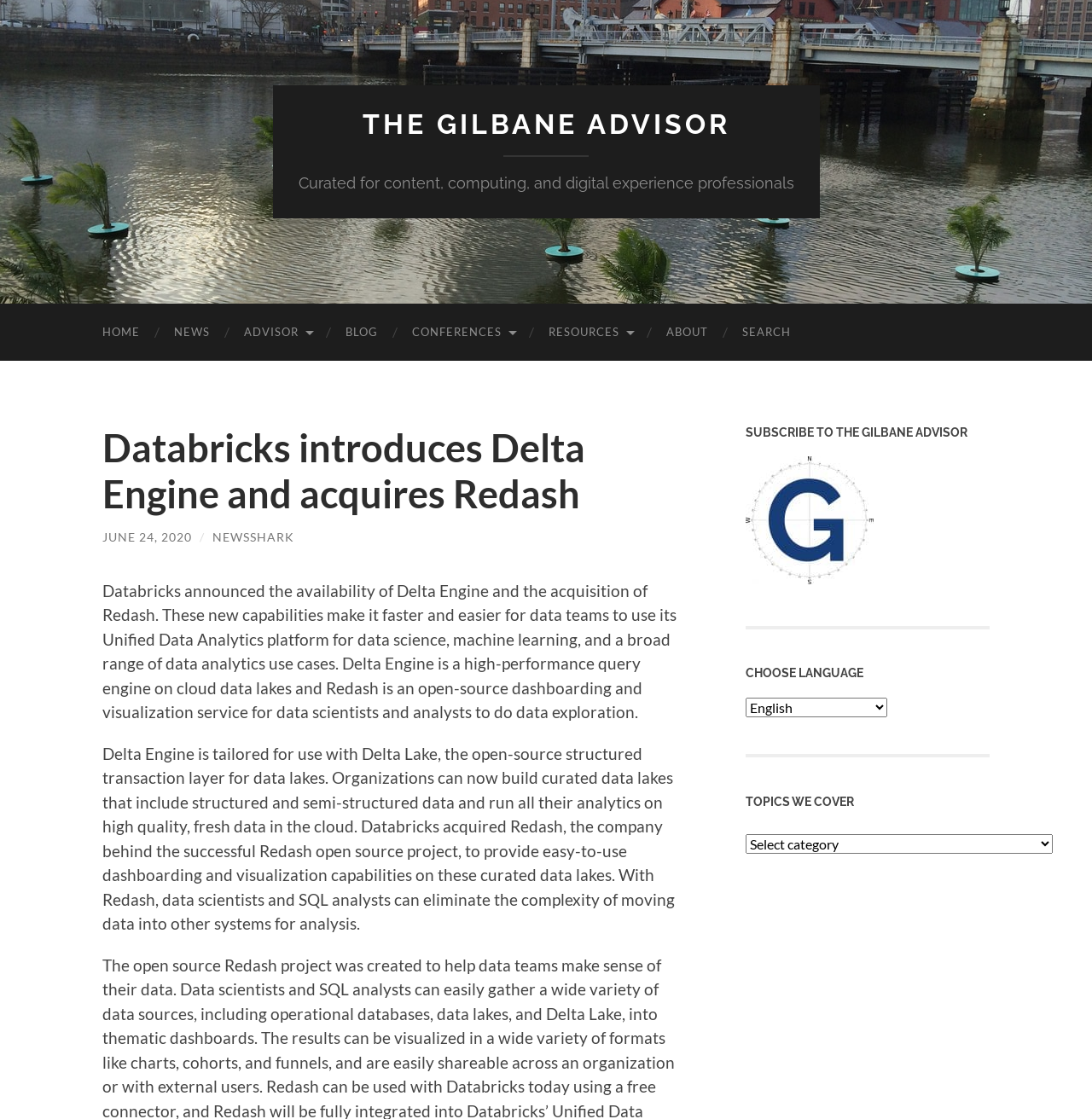Locate and extract the headline of this webpage.

Databricks introduces Delta Engine and acquires Redash